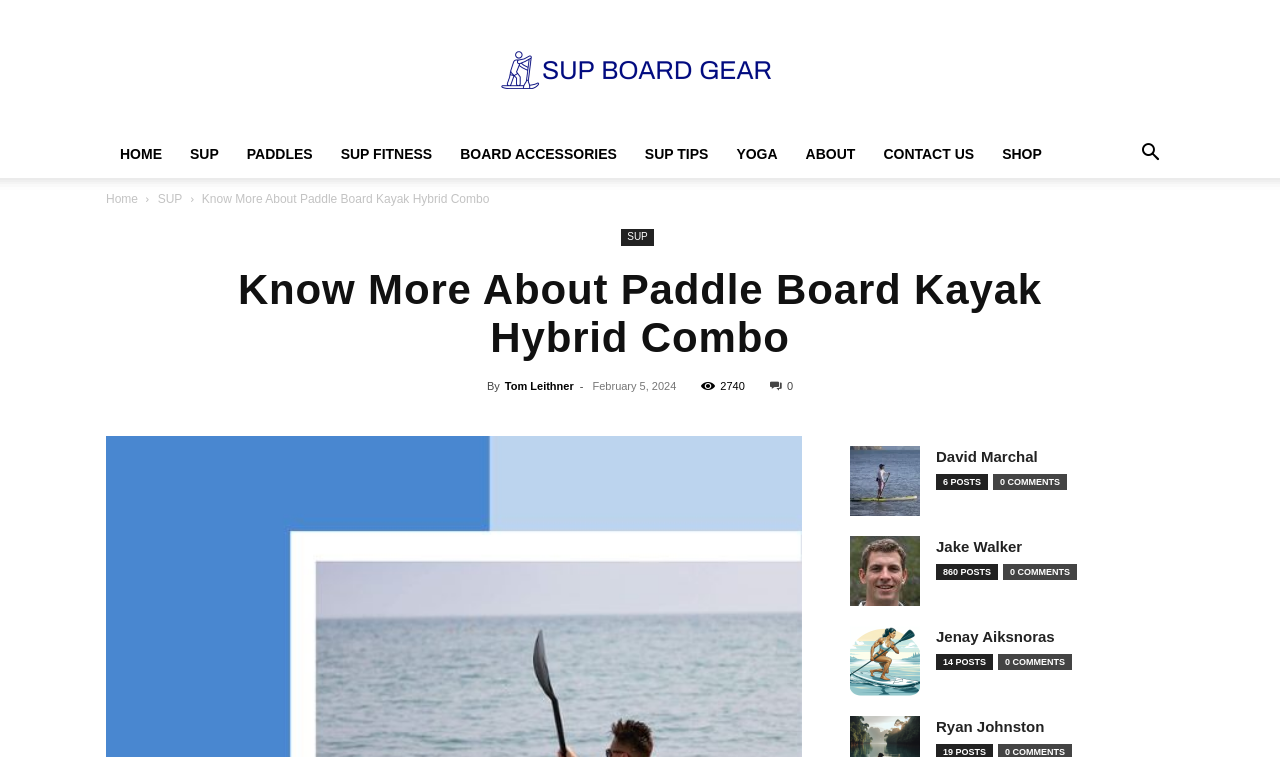Using the information from the screenshot, answer the following question thoroughly:
Who is the author of this article?

According to the webpage, the author of this article is Tom Leithner, which is mentioned in the 'By' section.